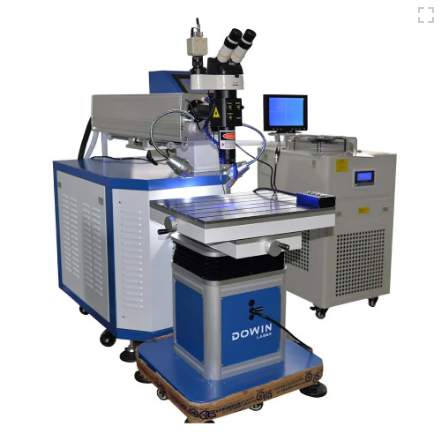Generate a comprehensive description of the image.

The image showcases a 200W 400W YAG spot laser mold repairing welding machine, designed for precision and versatility in metalworking applications. The machine features a compact design with a sturdy base for stability during operation. It includes multiple components, such as a laser head, adjustable work table, and advanced optical systems, enabling efficient welding and mold repairs. Additionally, a control panel or display is visible, likely providing operators with easy access to settings and performance monitoring. The overall construction emphasizes durability and advanced technology, making it suitable for both industrial use and intricate tasks in metal fabrication.